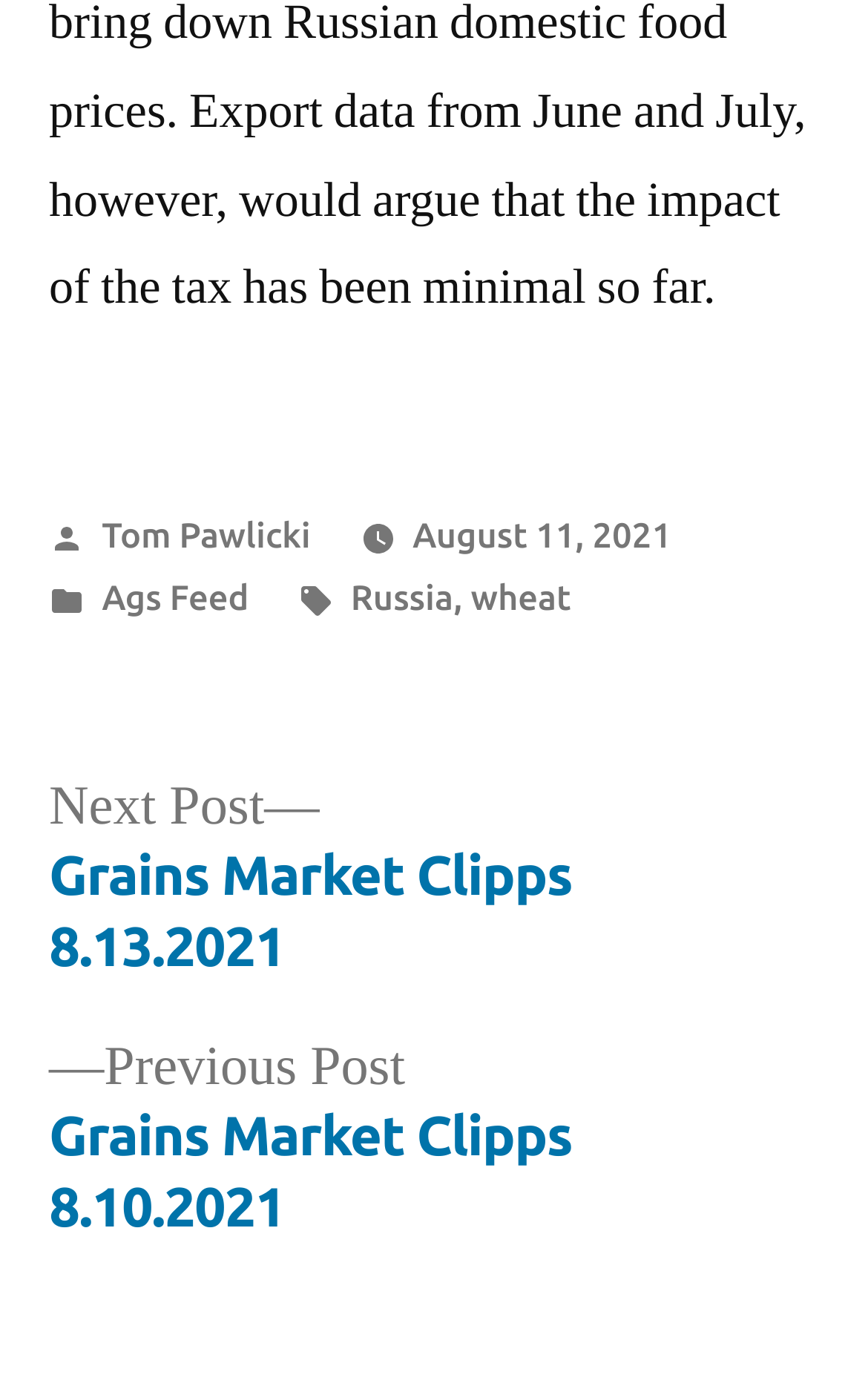Please examine the image and provide a detailed answer to the question: What are the tags of the article?

I found the answer by looking at the footer section of the webpage, where it says 'Tags:' followed by links with the texts 'Russia' and 'wheat'.